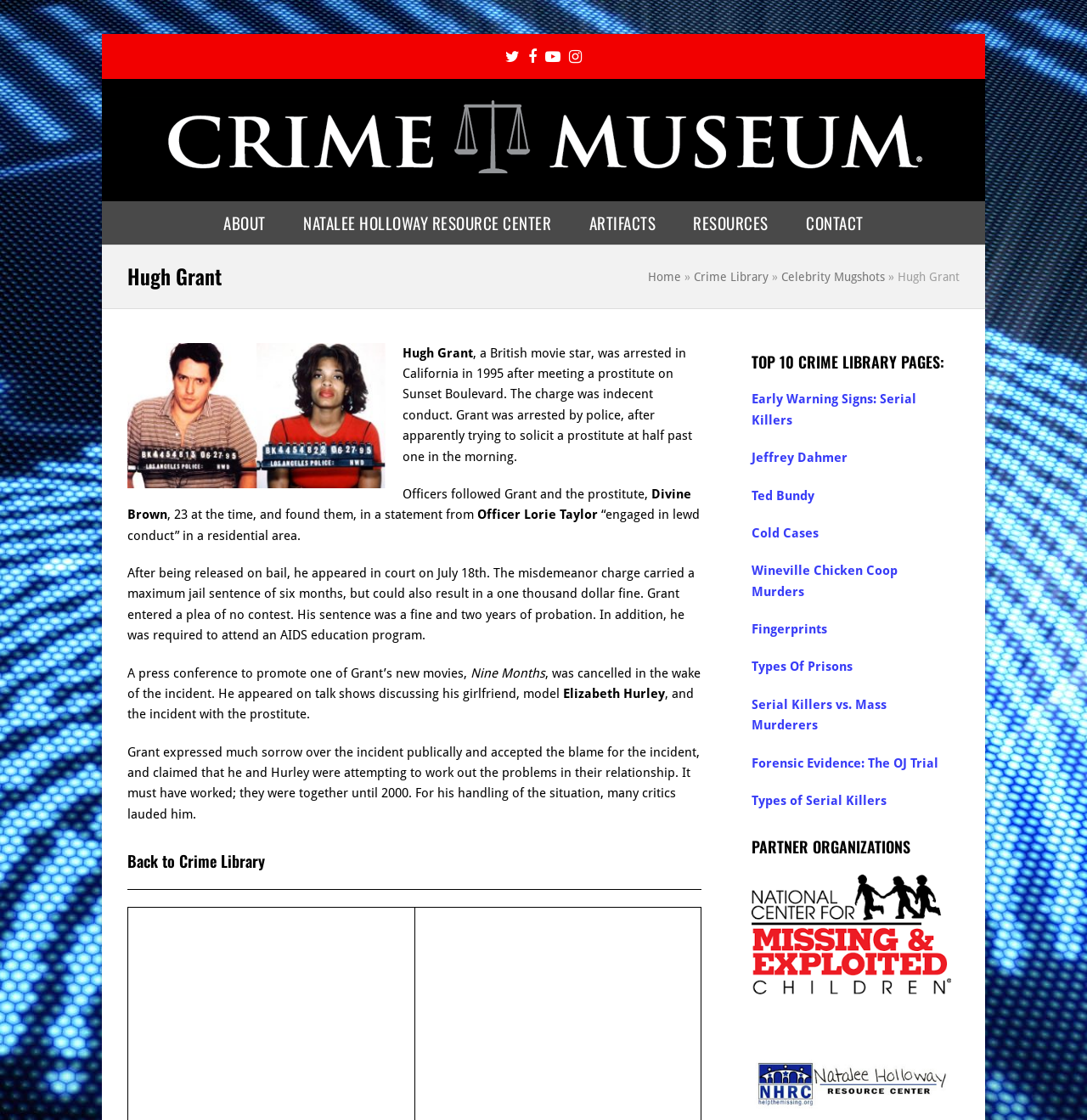What was Hugh Grant charged with?
From the screenshot, provide a brief answer in one word or phrase.

Indecent conduct